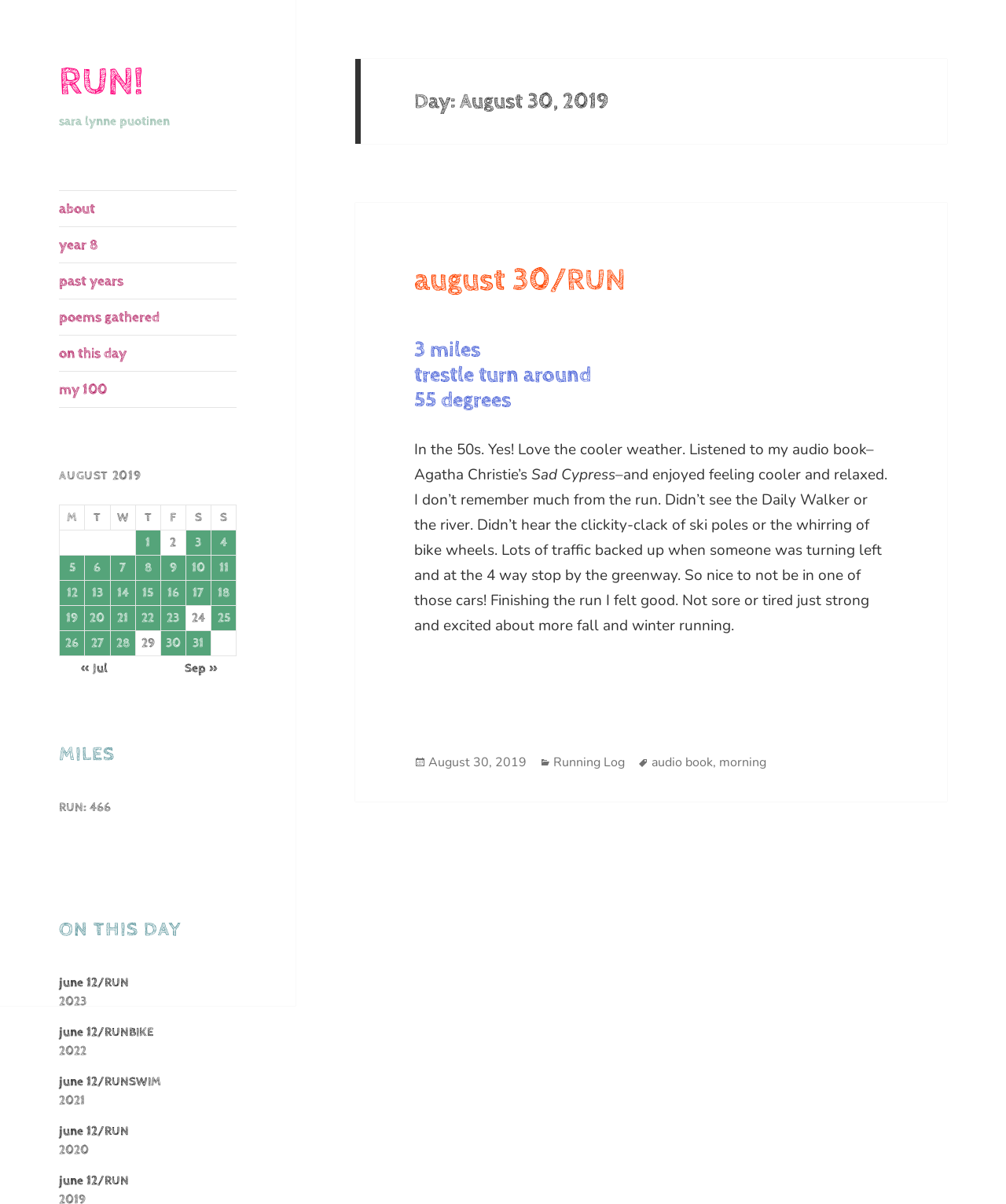Please identify the bounding box coordinates of where to click in order to follow the instruction: "view about page".

[0.059, 0.158, 0.235, 0.188]